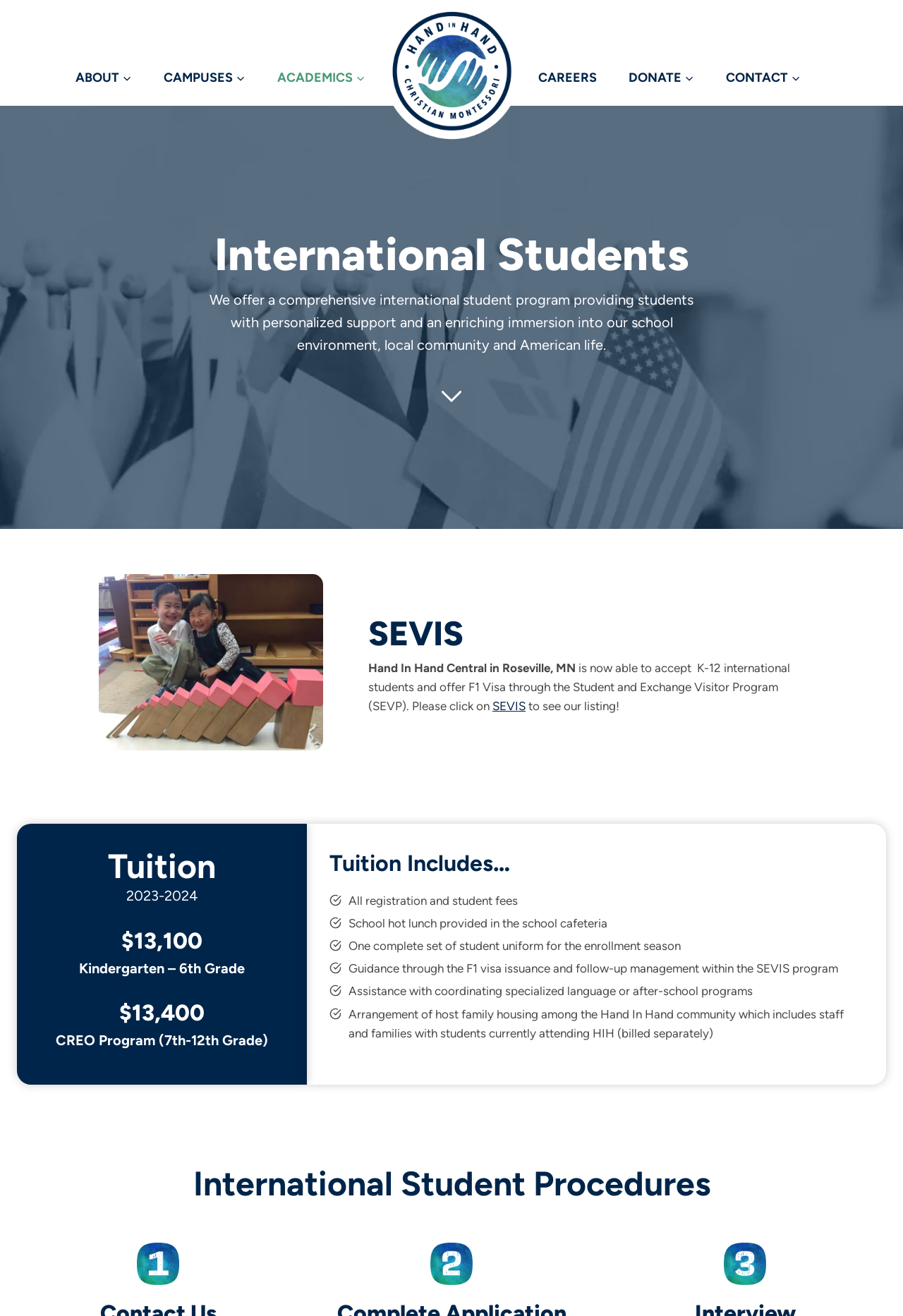Indicate the bounding box coordinates of the element that must be clicked to execute the instruction: "Click on CAMPUS". The coordinates should be given as four float numbers between 0 and 1, i.e., [left, top, right, bottom].

[0.181, 0.053, 0.257, 0.065]